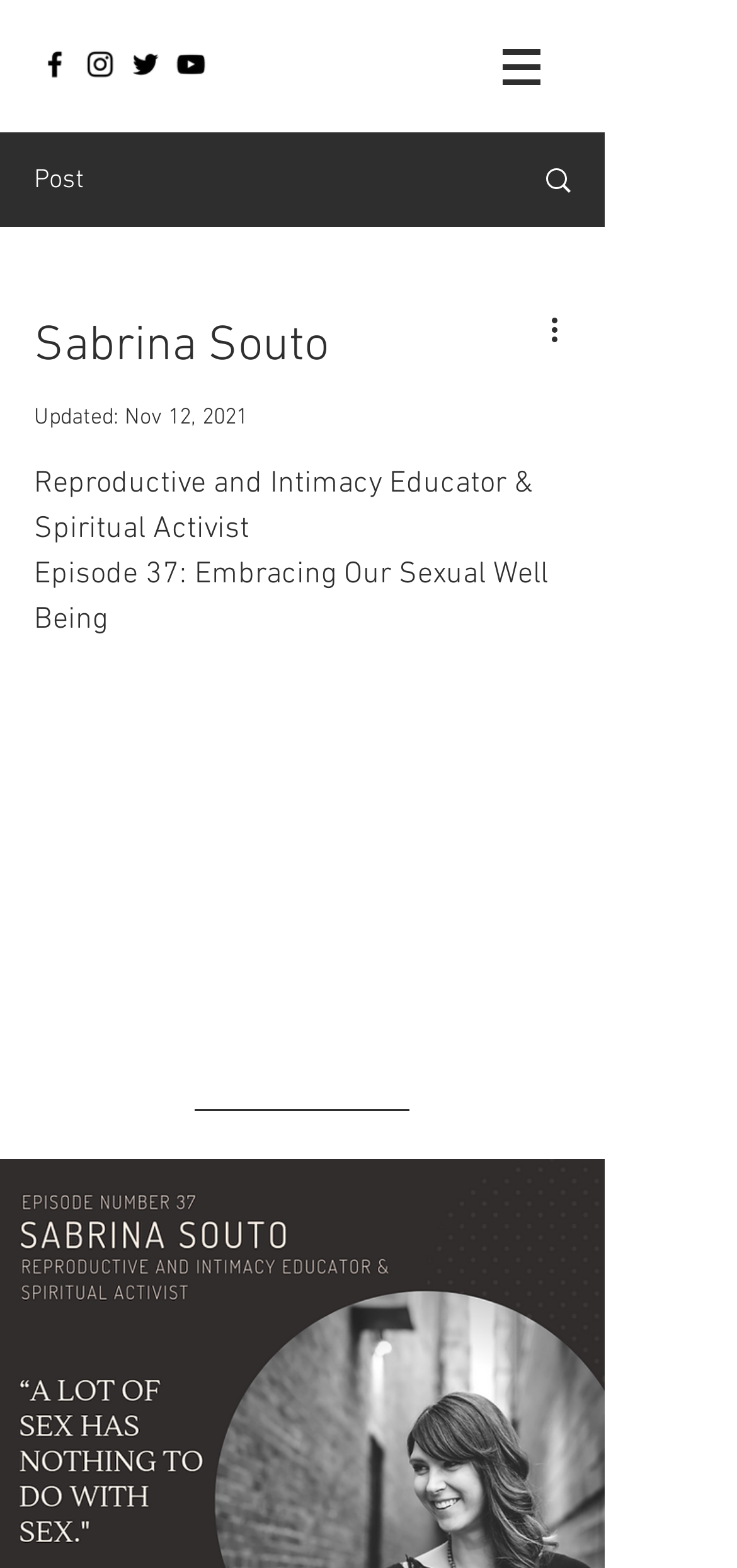Generate a thorough caption that explains the contents of the webpage.

The webpage is about Sabrina Souto, a Reproductive and Intimacy Educator & Spiritual Activist. At the top, there is a navigation menu labeled "Site" with a button that has a popup menu. To the left of the navigation menu, there is a social bar with four links to Sabrina's social media profiles, including Facebook, Instagram, Twitter, and YouTube, each represented by a black icon.

Below the social bar, there is a heading with Sabrina's name, followed by a text "Updated: Nov 12, 2021". Underneath, there is a brief description of Sabrina, stating that she is a Reproductive and Intimacy Educator & Spiritual Activist. 

The main content of the page is focused on Episode 37 of "The Inner Circle", titled "Embracing Our Sexual Well Being". There is an image related to this episode, positioned to the right of the description. 

At the bottom of the page, there is a "Post" button, and to the right of it, there is a link with an image and a "More actions" button.